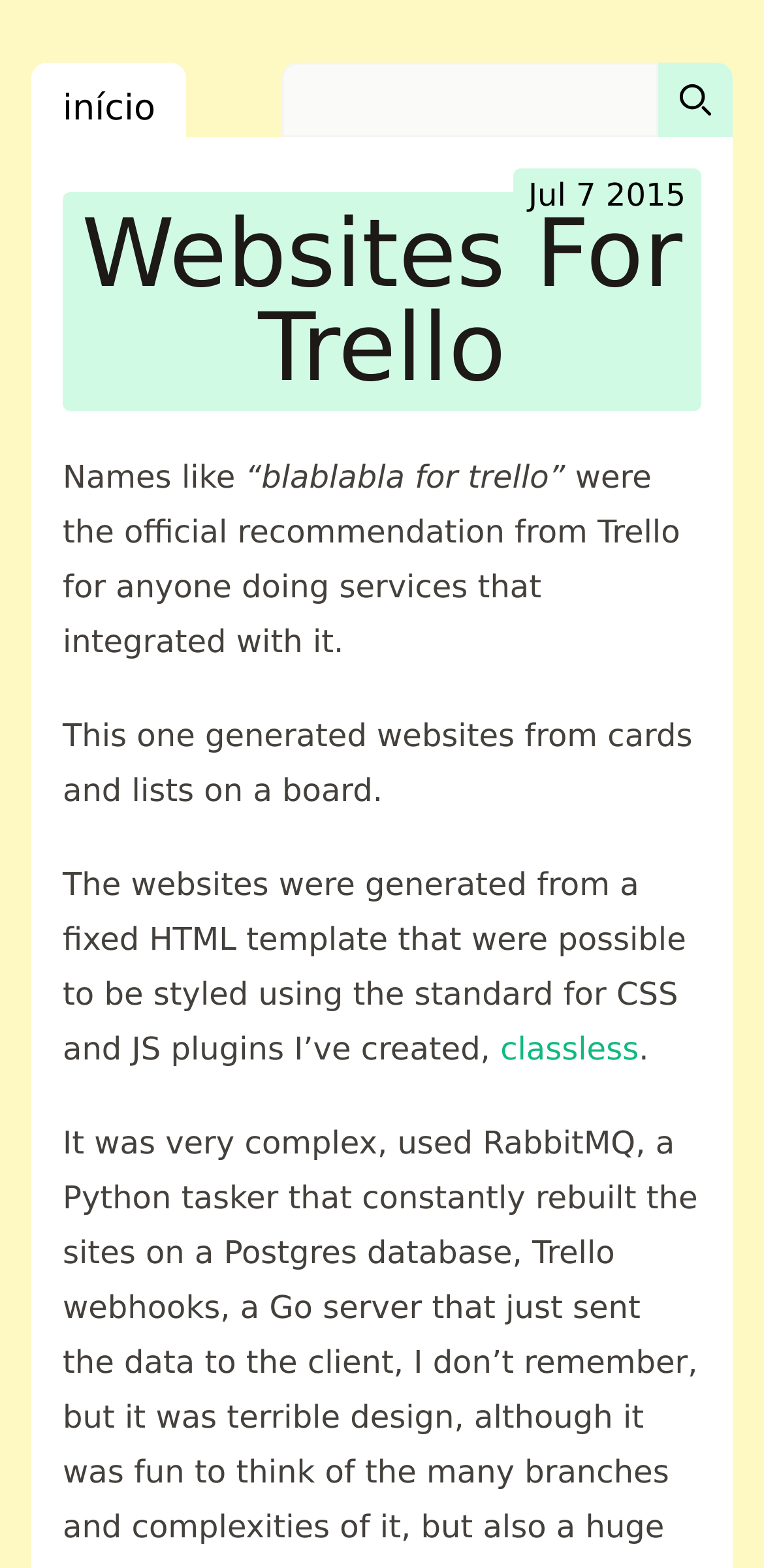What is the name of the plugin mentioned?
From the image, provide a succinct answer in one word or a short phrase.

classless